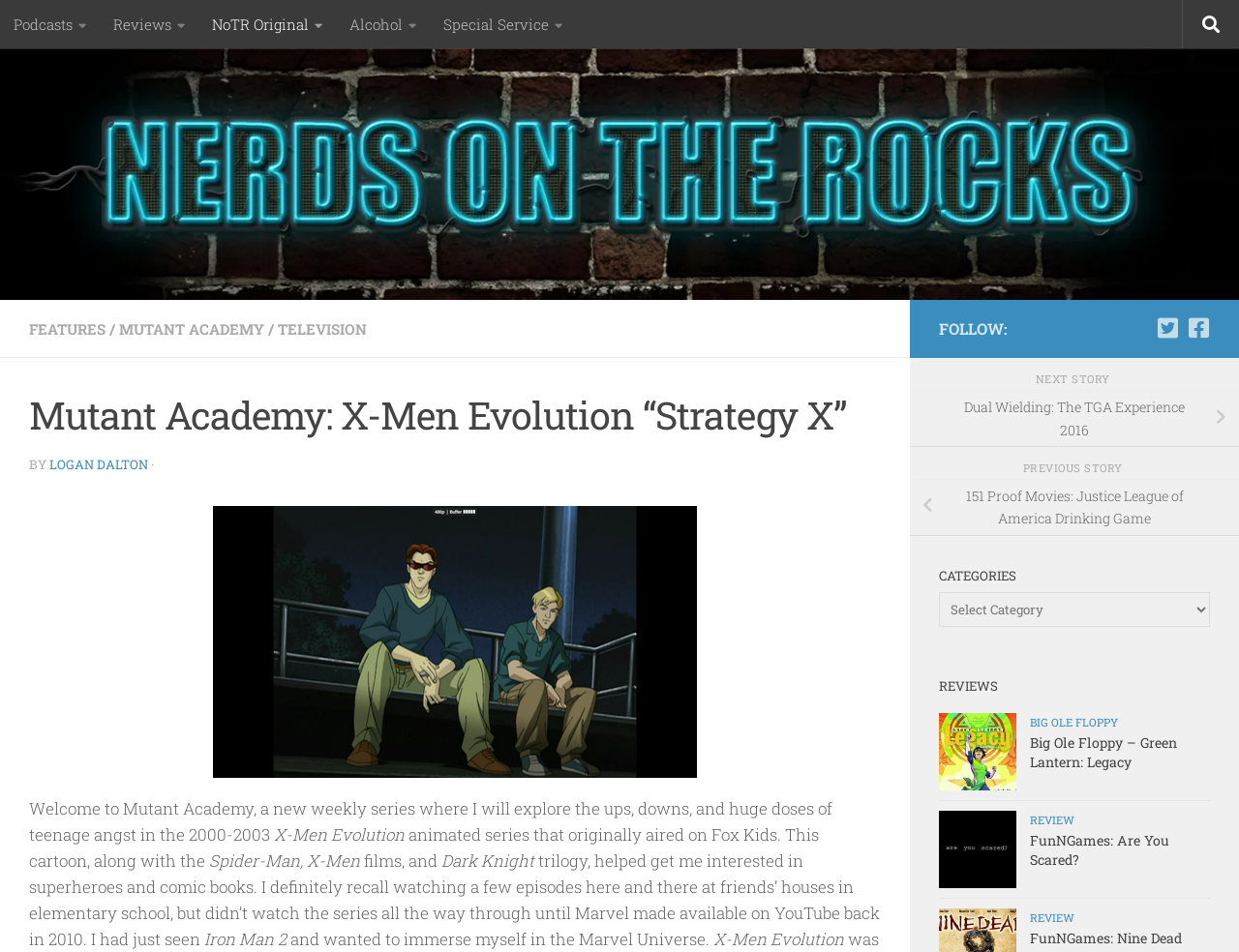Find the UI element described as: "Mutant Academy" and predict its bounding box coordinates. Ensure the coordinates are four float numbers between 0 and 1, [left, top, right, bottom].

[0.096, 0.335, 0.213, 0.355]